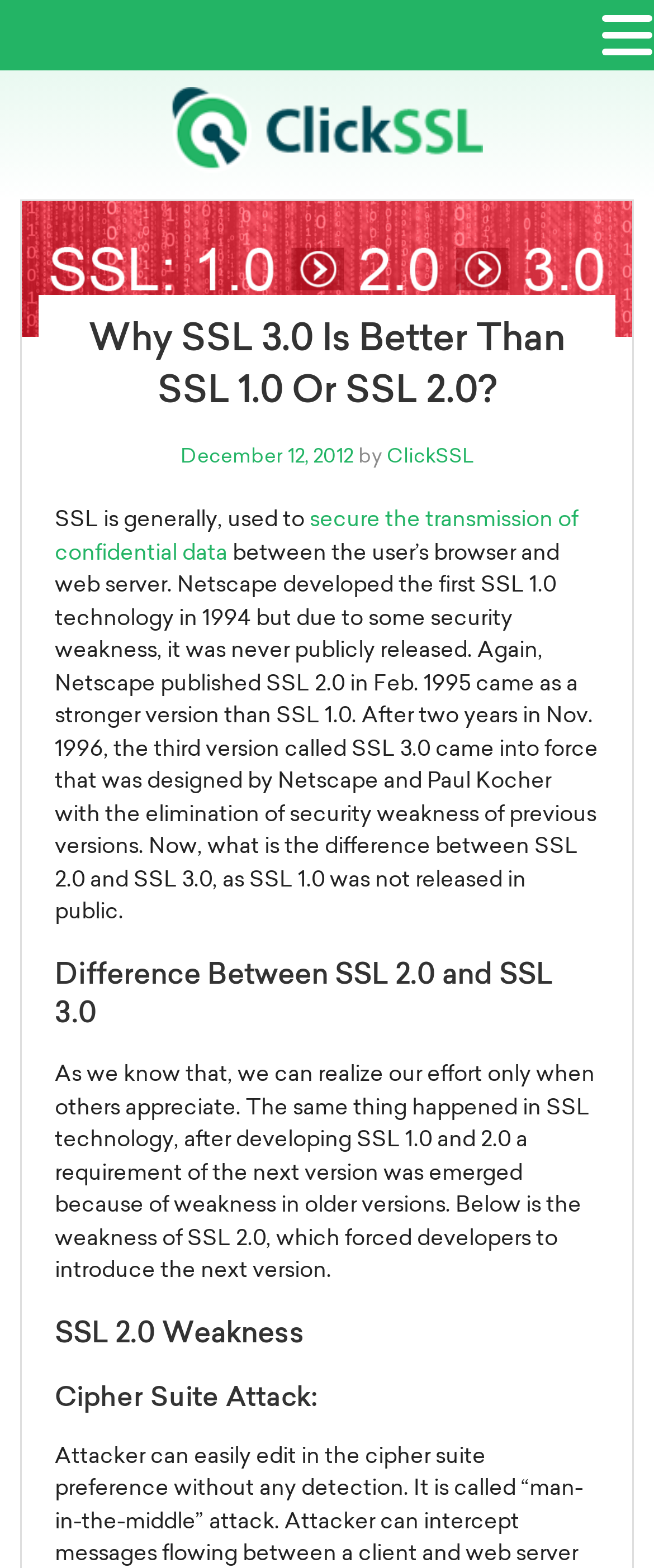When was SSL 3.0 introduced?
Analyze the image and provide a thorough answer to the question.

According to the webpage, the third version called SSL 3.0 came into force in November 1996, designed by Netscape and Paul Kocher.